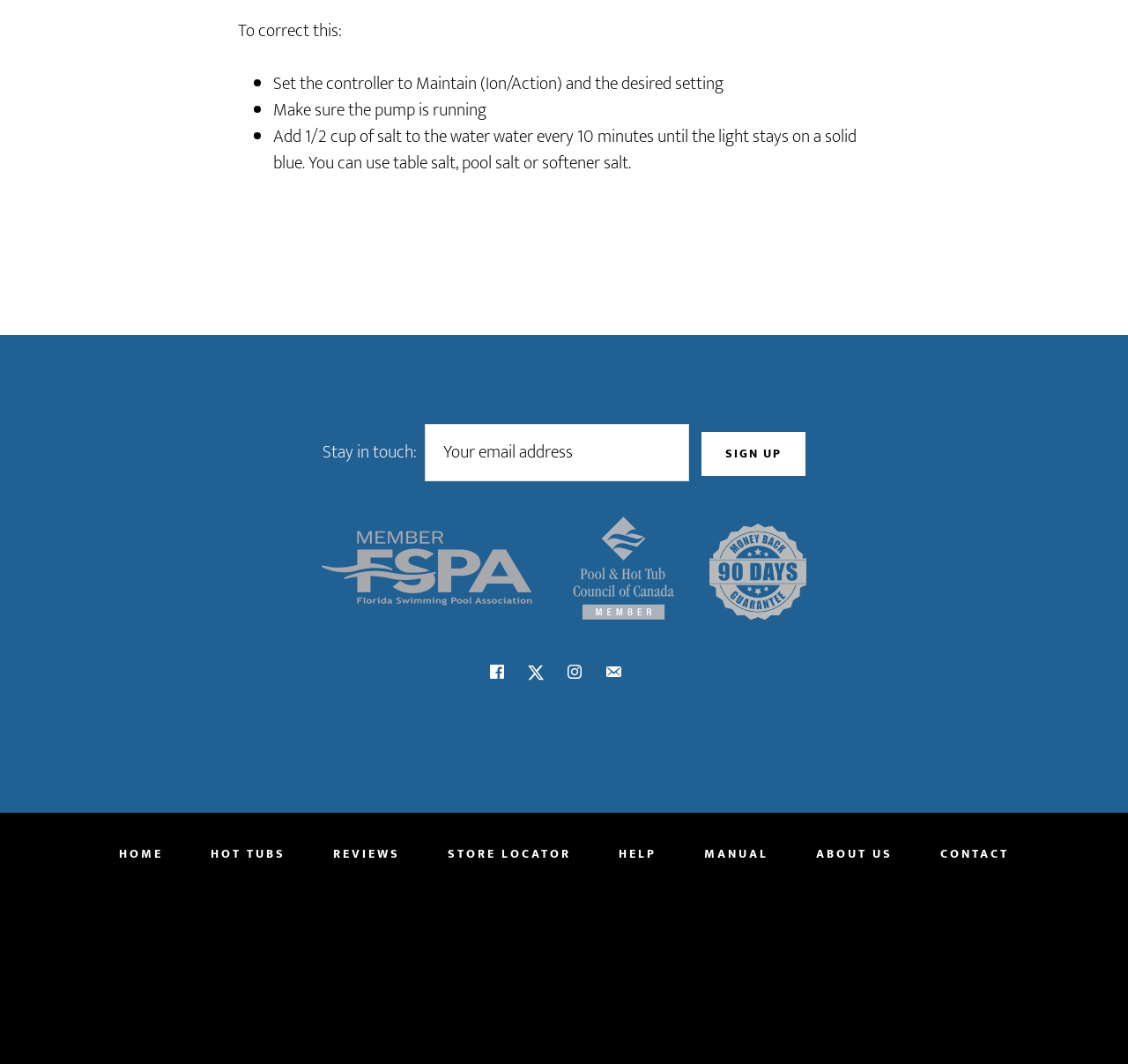Please find the bounding box coordinates (top-left x, top-left y, bottom-right x, bottom-right y) in the screenshot for the UI element described as follows: About Us

[0.704, 0.786, 0.811, 0.821]